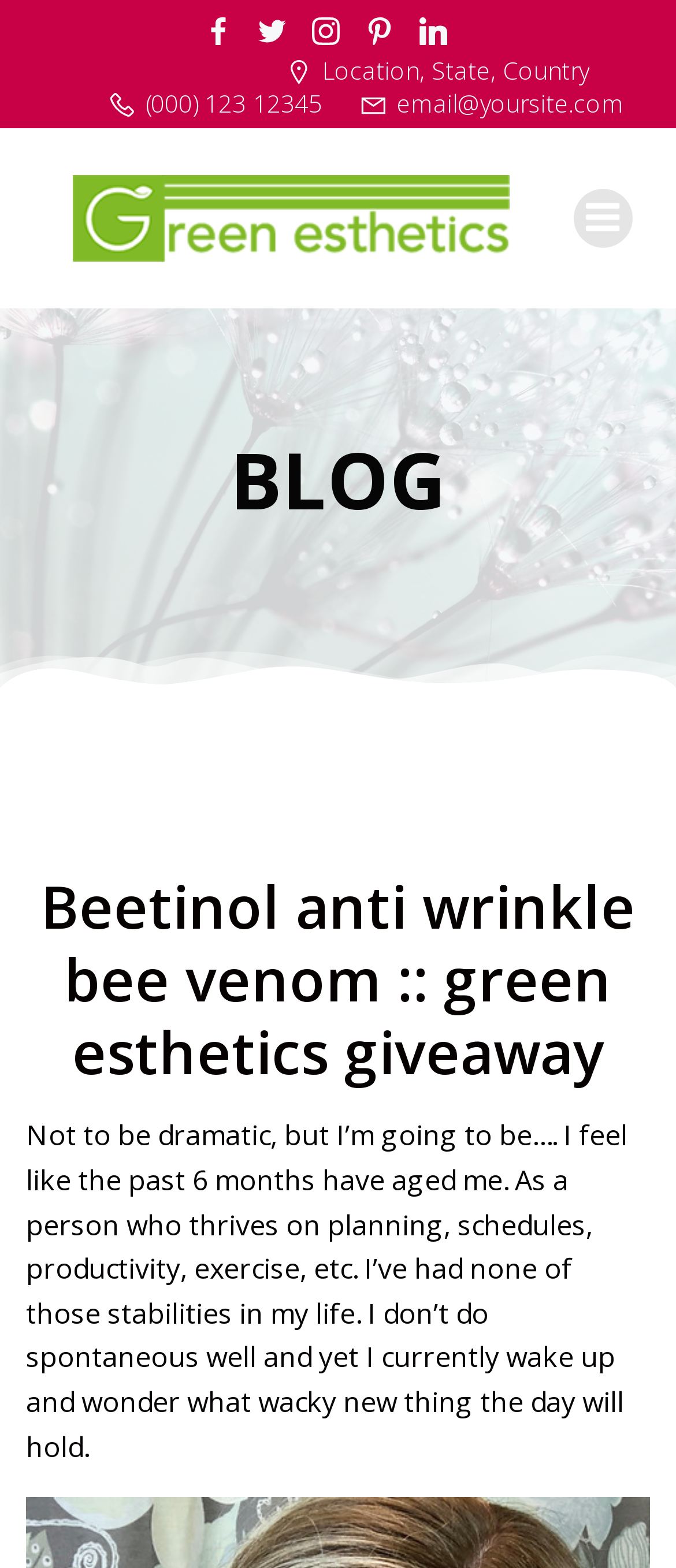Create a detailed narrative of the webpage’s visual and textual elements.

This webpage appears to be a blog post about the author's personal experience with aging and their struggles with planning and productivity. At the top of the page, there is a logo for "Green Esthetics" on the left side, accompanied by a menu link on the right side. Below the logo, there is a horizontal row of four social media links, each accompanied by a small image. 

To the right of the social media links, there is a larger image. Below this image, there are three links with contact information, including location, phone number, and email address, each accompanied by a small image. 

The main content of the page begins with a heading that reads "BLOG" in a prominent font. Below this heading, there is a link to the blog post title, "Beetinol anti wrinkle bee venom :: green esthetics giveaway", which is also a heading. 

The blog post itself is a block of text that spans most of the width of the page. The text describes the author's feelings about aging and their struggles with planning and productivity. The text is quite long and takes up most of the vertical space on the page. At the very bottom of the page, there is a horizontal banner image that spans the full width of the page.